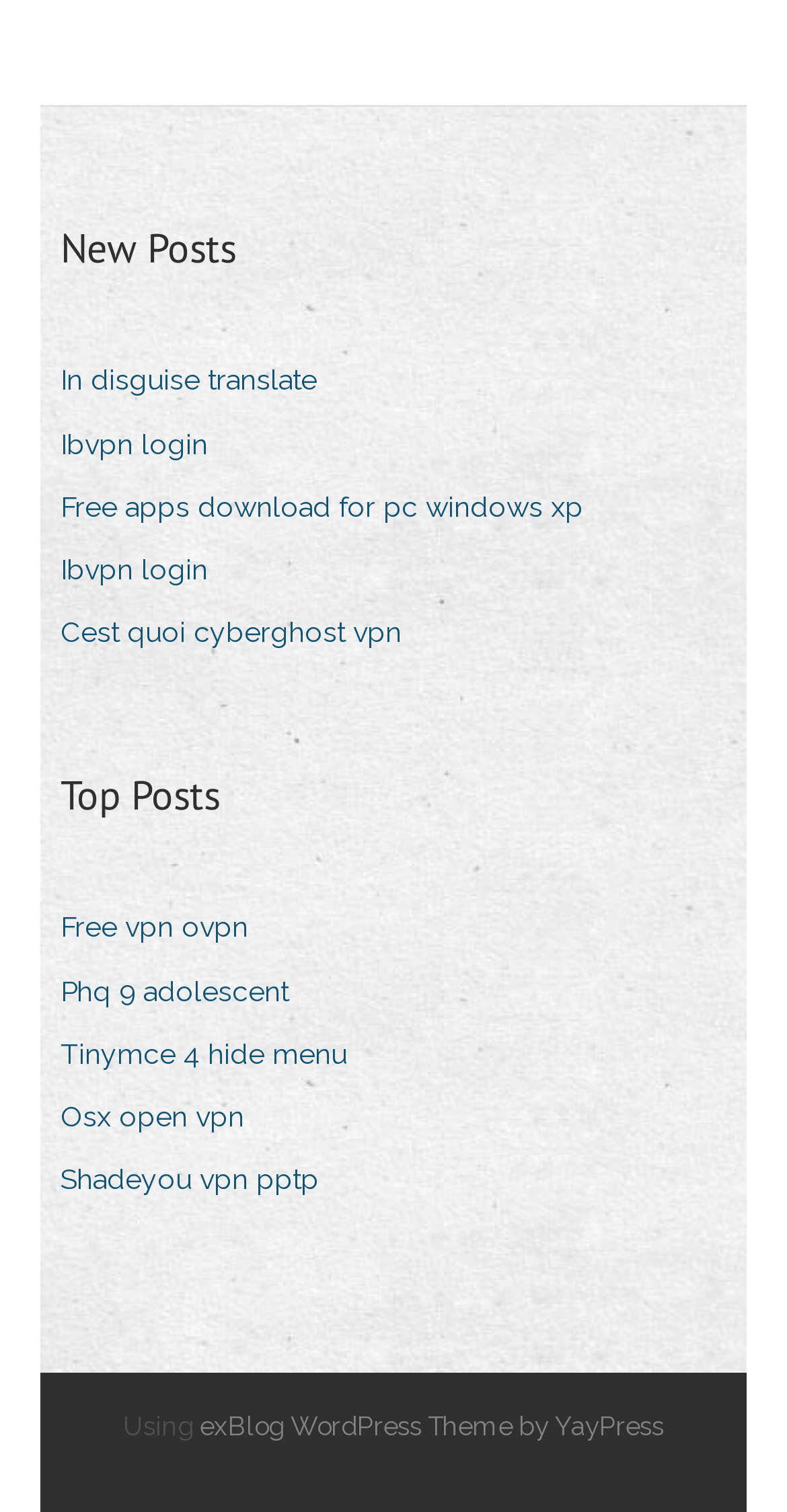Please identify the bounding box coordinates of the region to click in order to complete the task: "Click on 'New Posts'". The coordinates must be four float numbers between 0 and 1, specified as [left, top, right, bottom].

[0.077, 0.145, 0.3, 0.185]